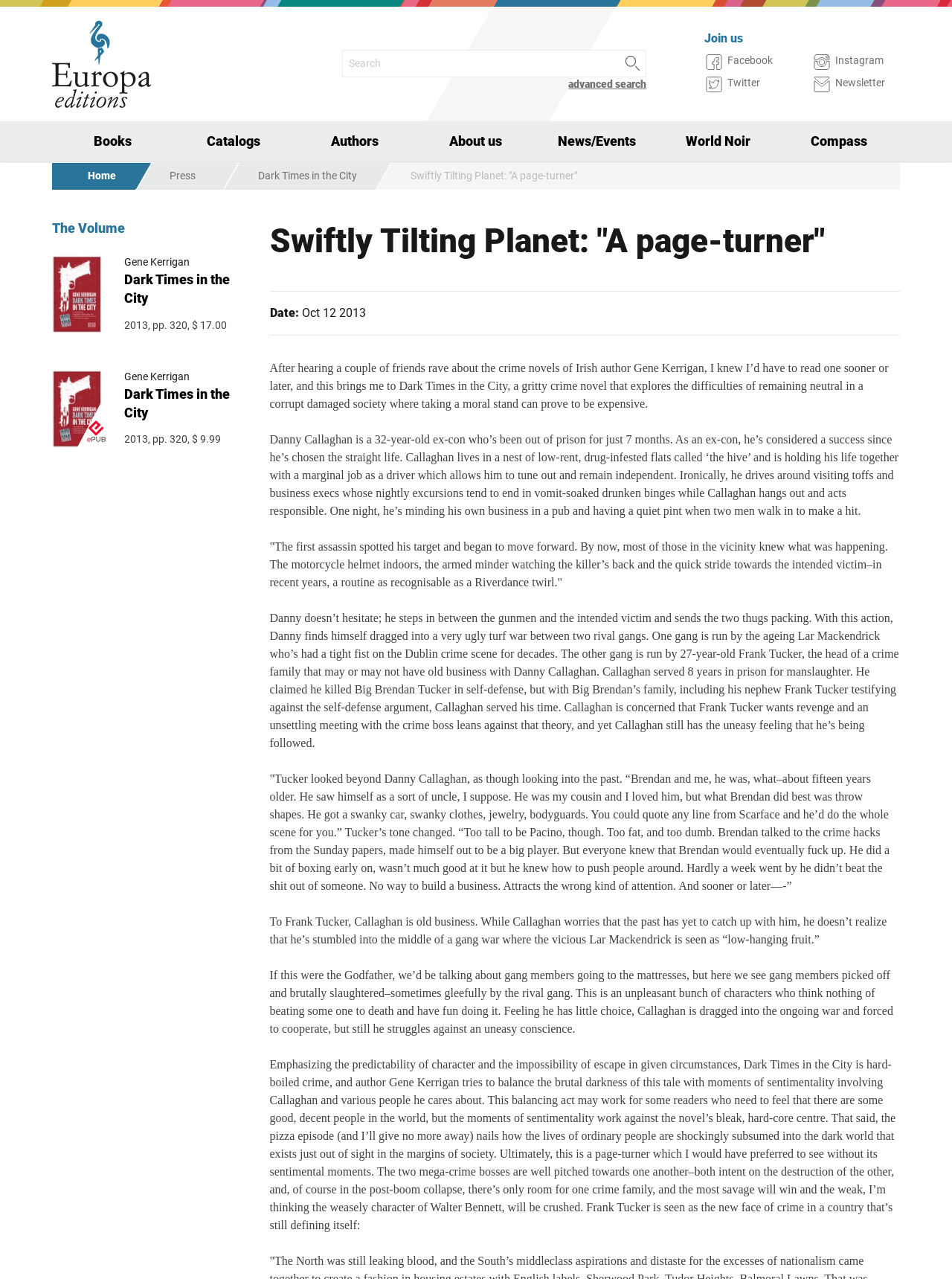Provide a one-word or brief phrase answer to the question:
What is the name of the author of the book?

Gene Kerrigan